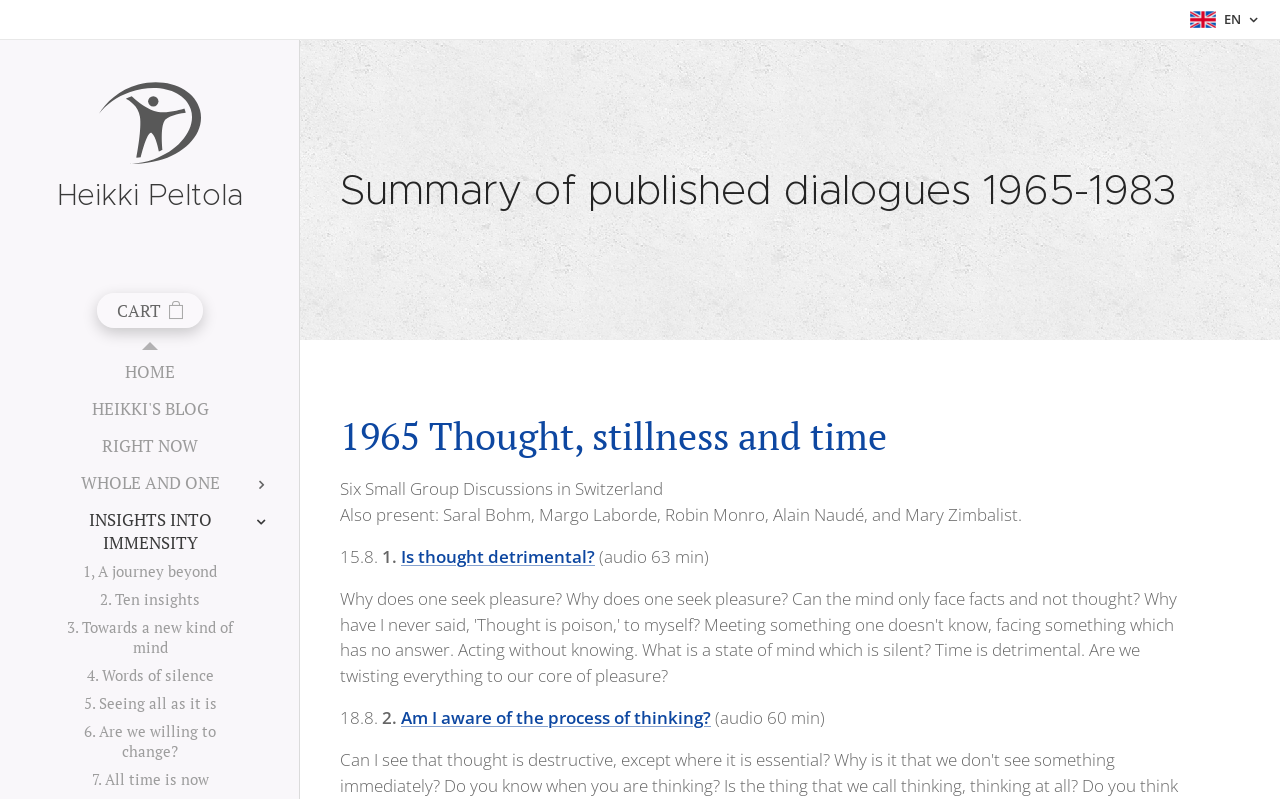Refer to the image and provide an in-depth answer to the question:
How many navigation links are there at the top of the webpage?

The top of the webpage contains 5 navigation links, including 'HOME', 'HEIKKI'S BLOG', 'RIGHT NOW', 'WHOLE AND ONE', and 'INSIGHTS INTO IMMENSITY', which are likely to be different sections or categories of the author's blog or website.